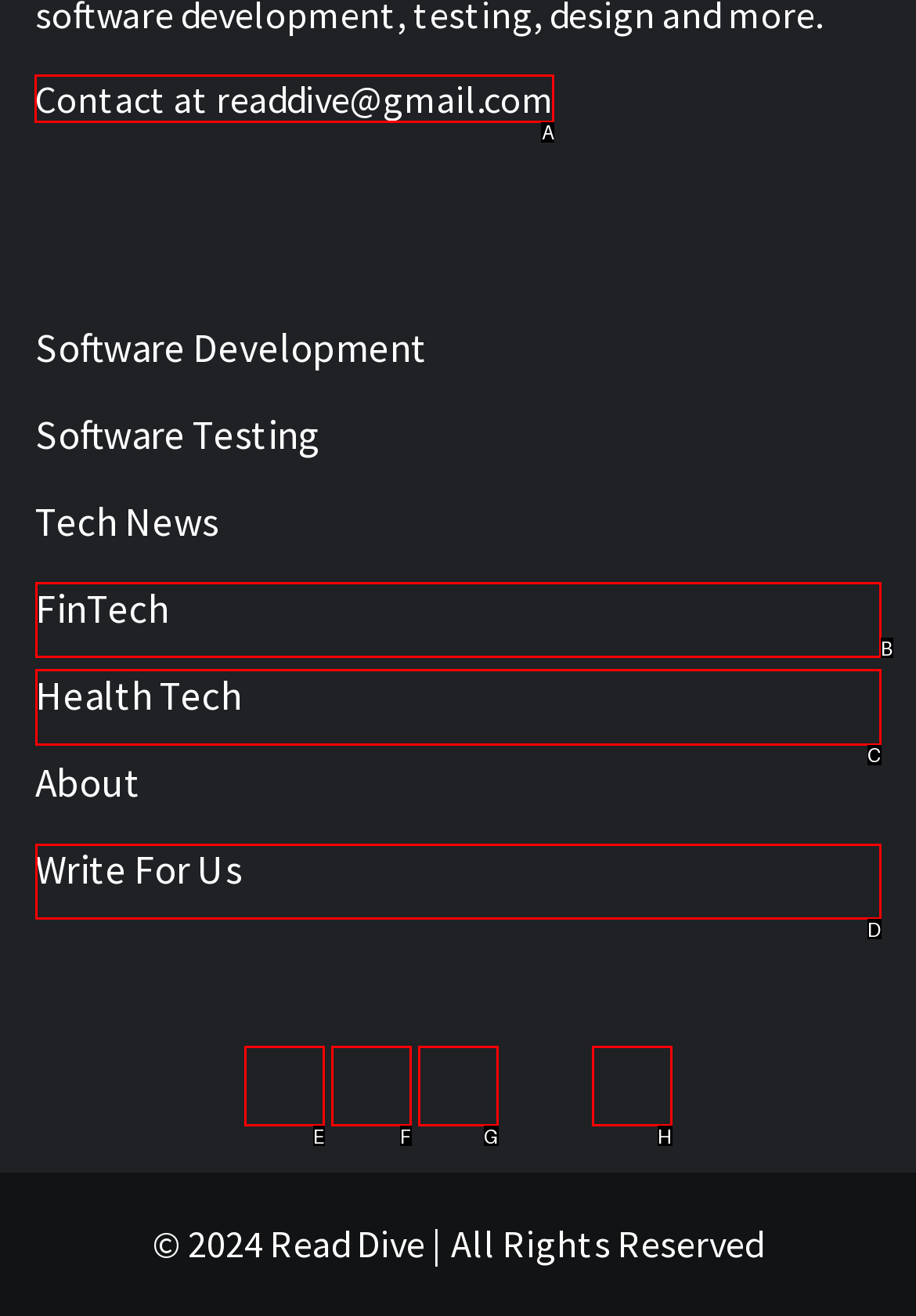Identify the HTML element to click to execute this task: Contact via email Respond with the letter corresponding to the proper option.

A